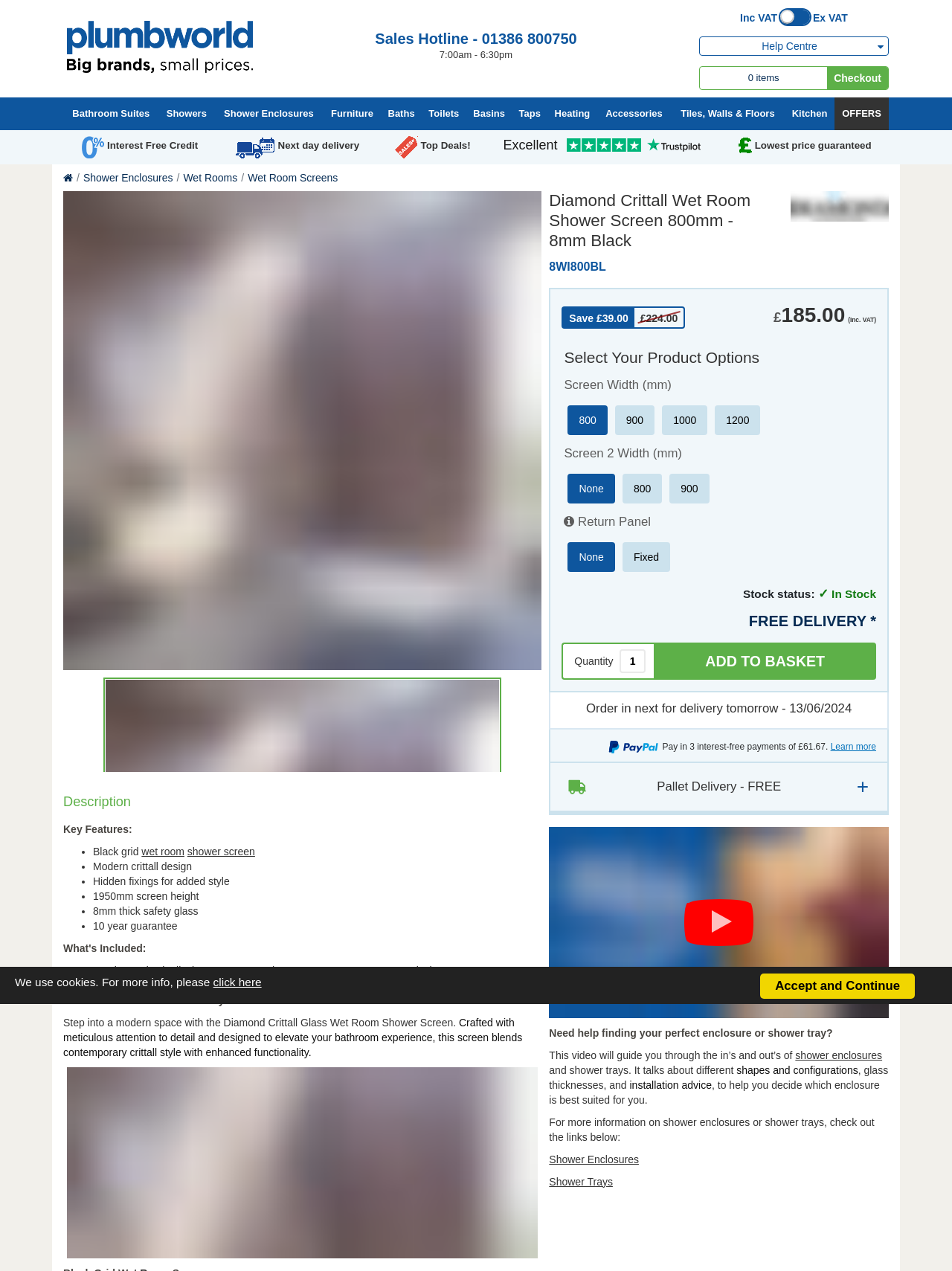Determine the coordinates of the bounding box that should be clicked to complete the instruction: "Call the sales hotline". The coordinates should be represented by four float numbers between 0 and 1: [left, top, right, bottom].

[0.363, 0.022, 0.637, 0.039]